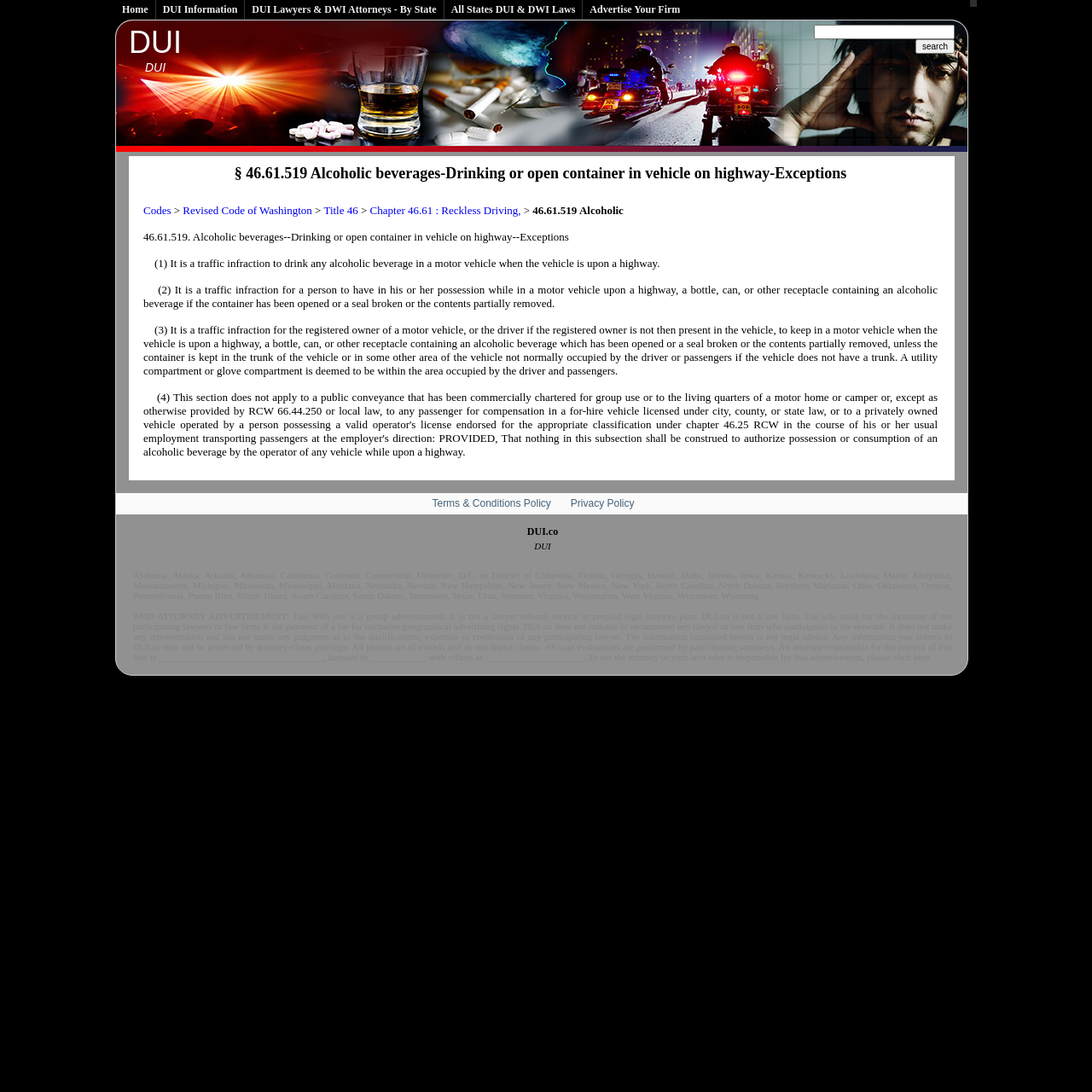Locate the bounding box coordinates of the clickable area needed to fulfill the instruction: "search for DUI information".

[0.838, 0.036, 0.874, 0.049]